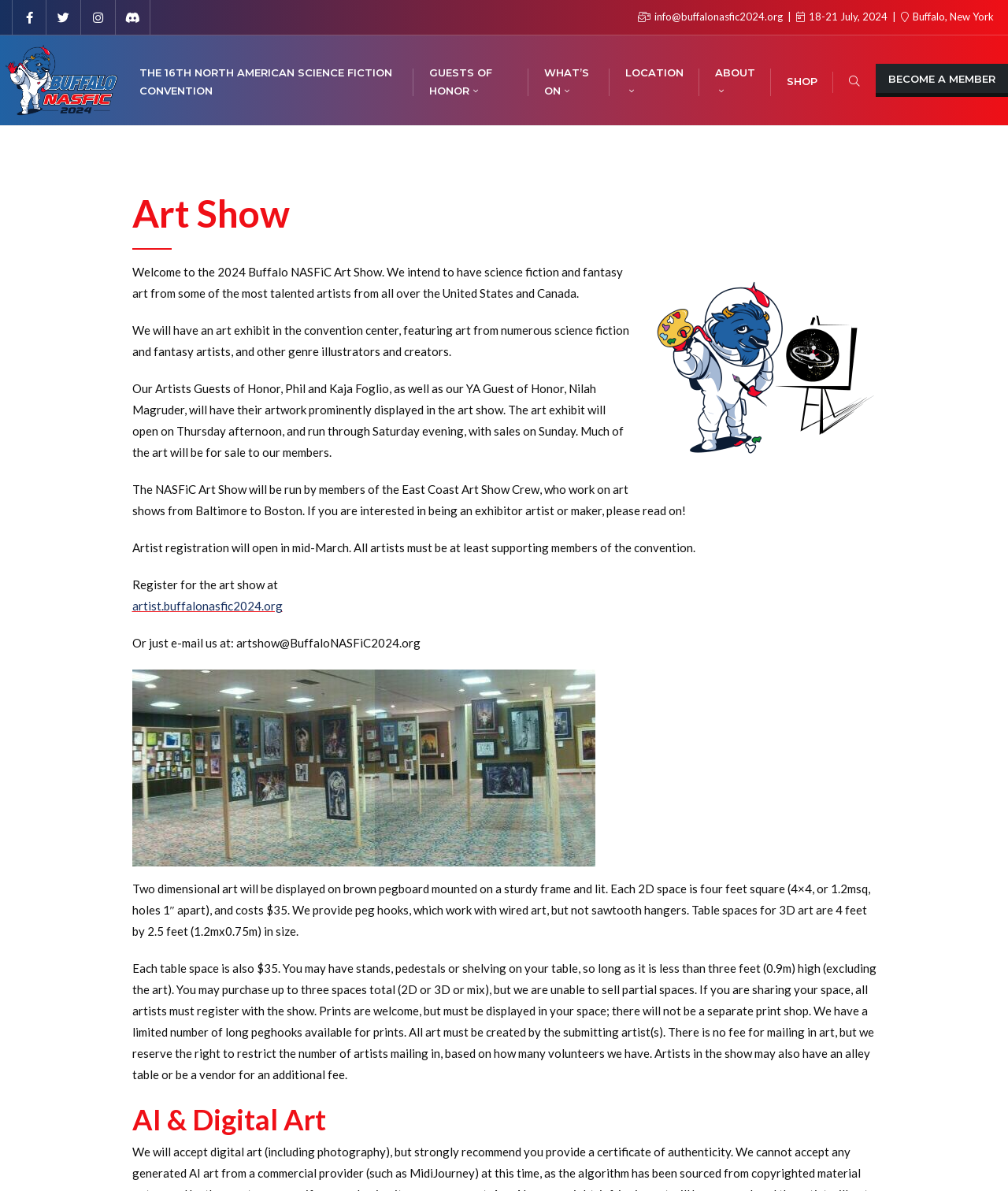Given the description of a UI element: "artist.b", identify the bounding box coordinates of the matching element in the webpage screenshot.

[0.131, 0.503, 0.168, 0.515]